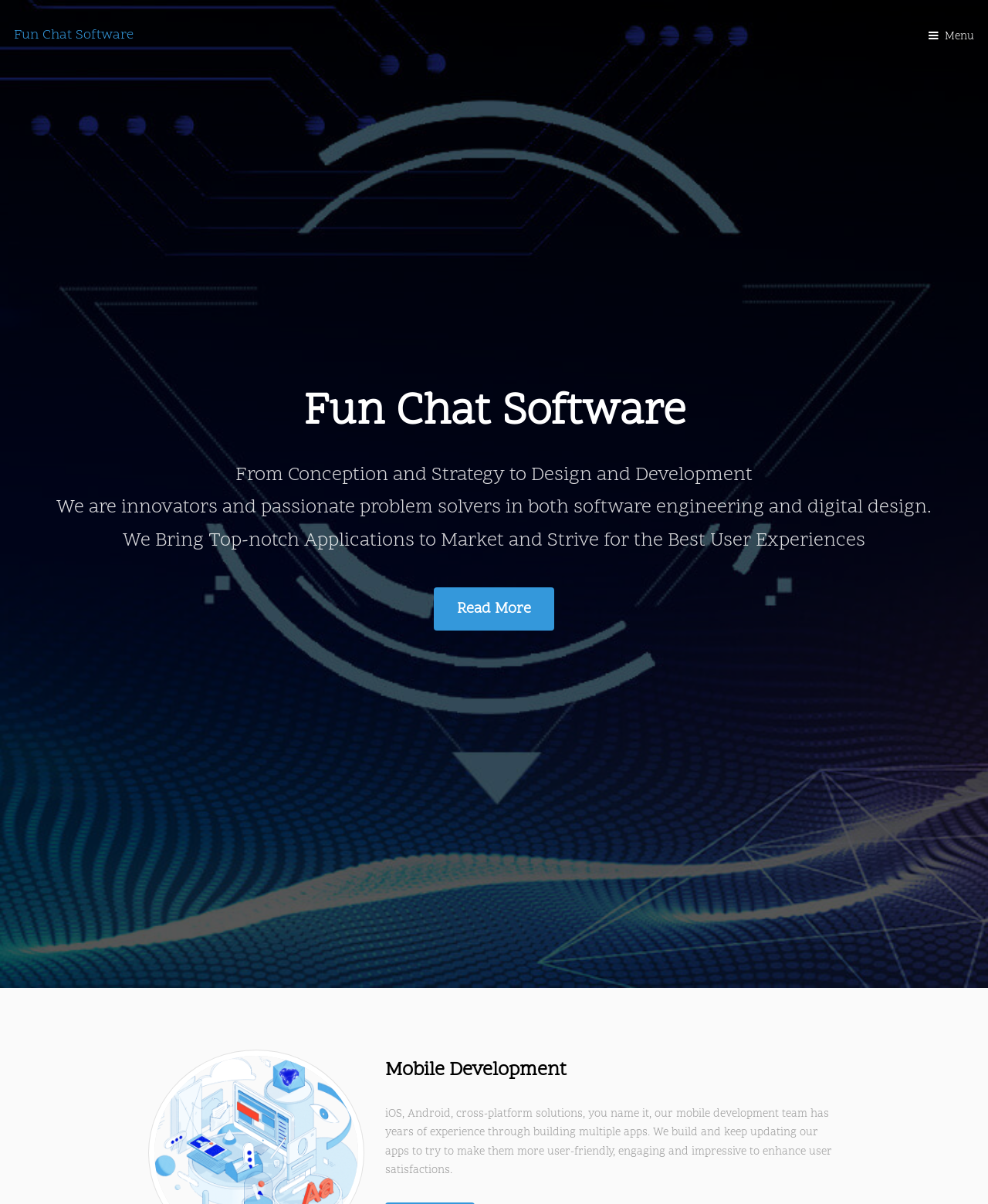Using the element description Fun Chat Software, predict the bounding box coordinates for the UI element. Provide the coordinates in (top-left x, top-left y, bottom-right x, bottom-right y) format with values ranging from 0 to 1.

[0.014, 0.021, 0.135, 0.037]